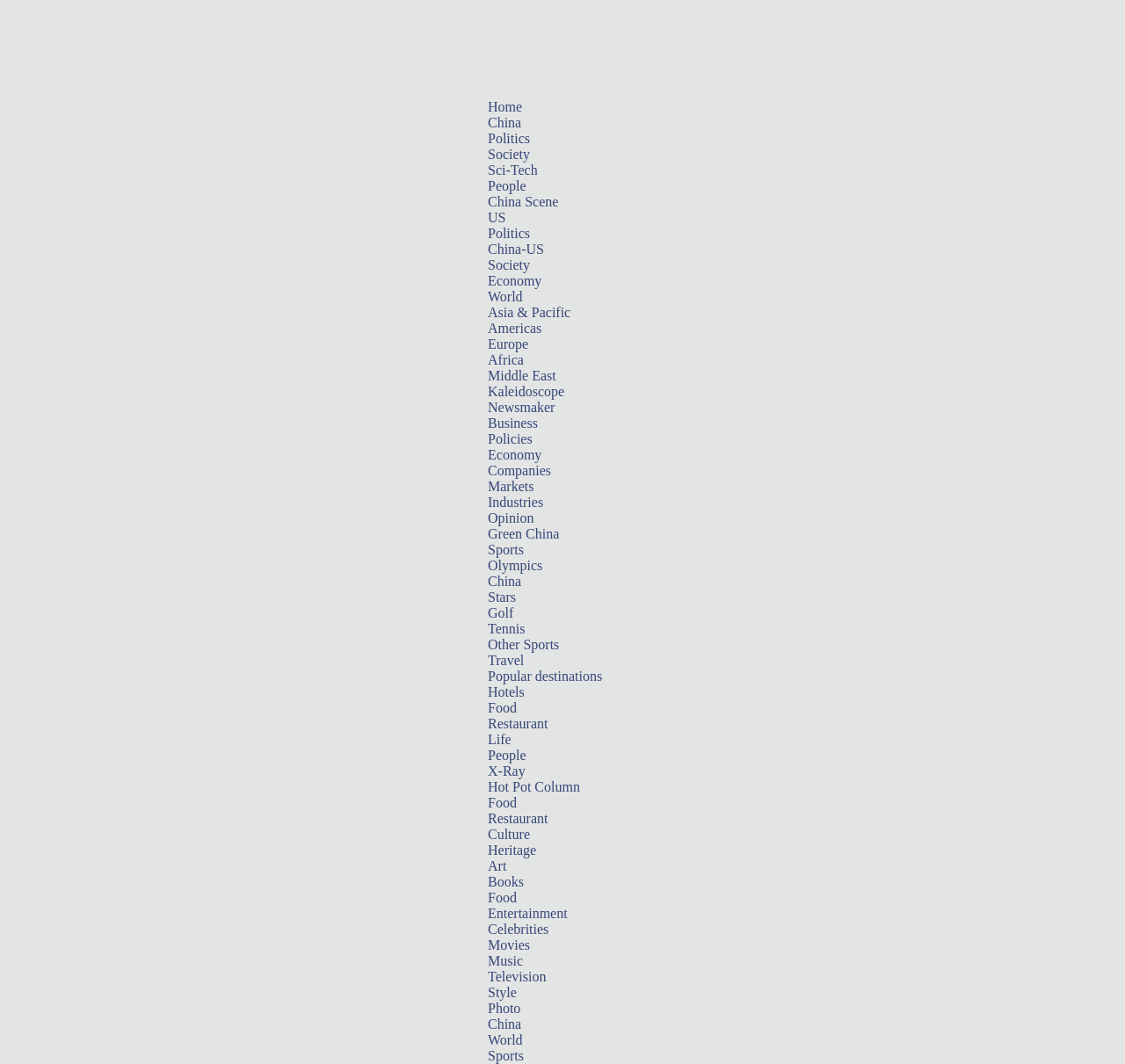Determine the bounding box coordinates (top-left x, top-left y, bottom-right x, bottom-right y) of the UI element described in the following text: alt="University of Saskatchewan"

None